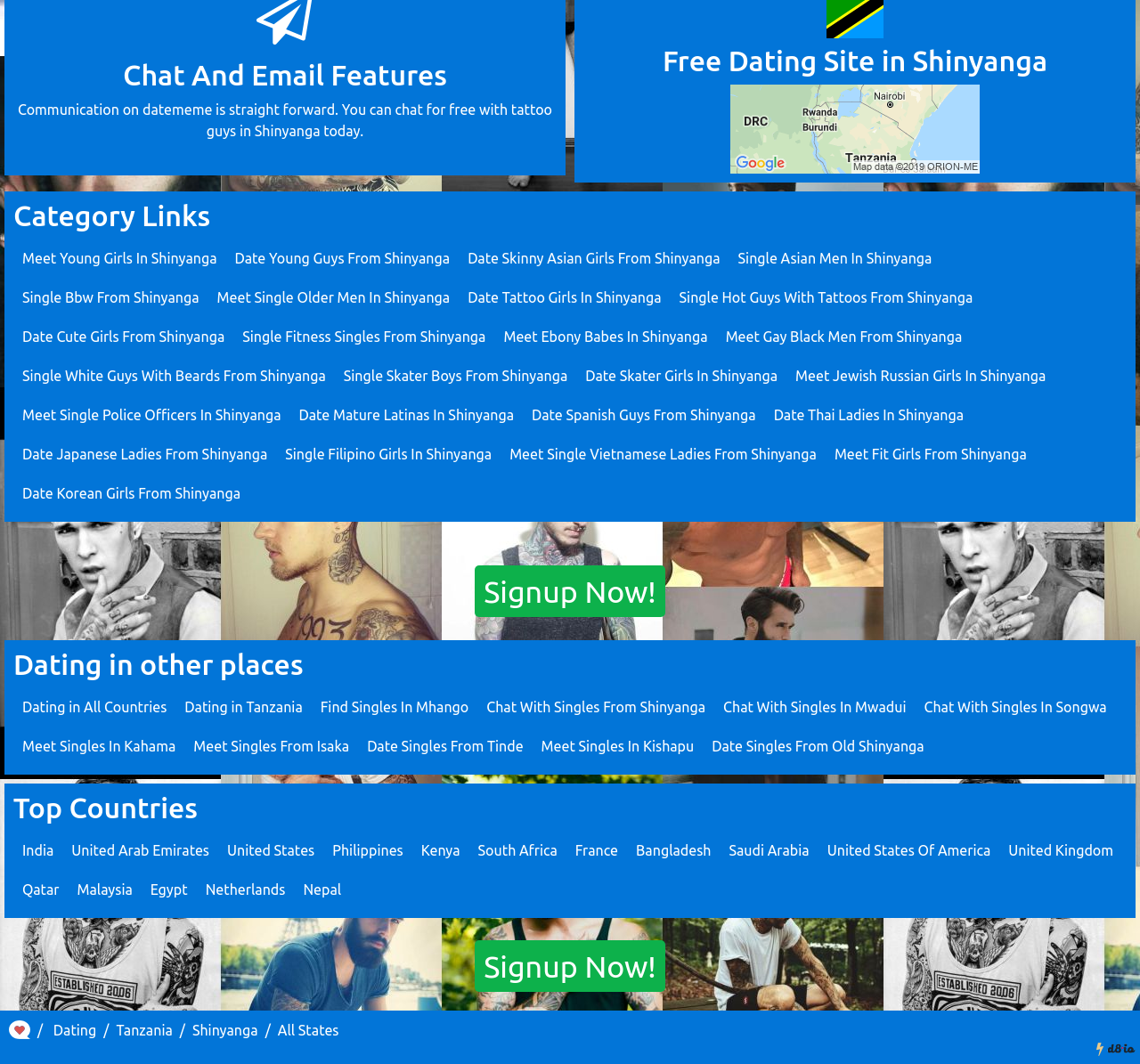What is the name of the city featured prominently on this webpage?
Provide an in-depth and detailed answer to the question.

The webpage contains multiple references to Shinyanga, including a map of the city and links to categories of people from Shinyanga. This suggests that Shinyanga is the city featured prominently on this webpage.